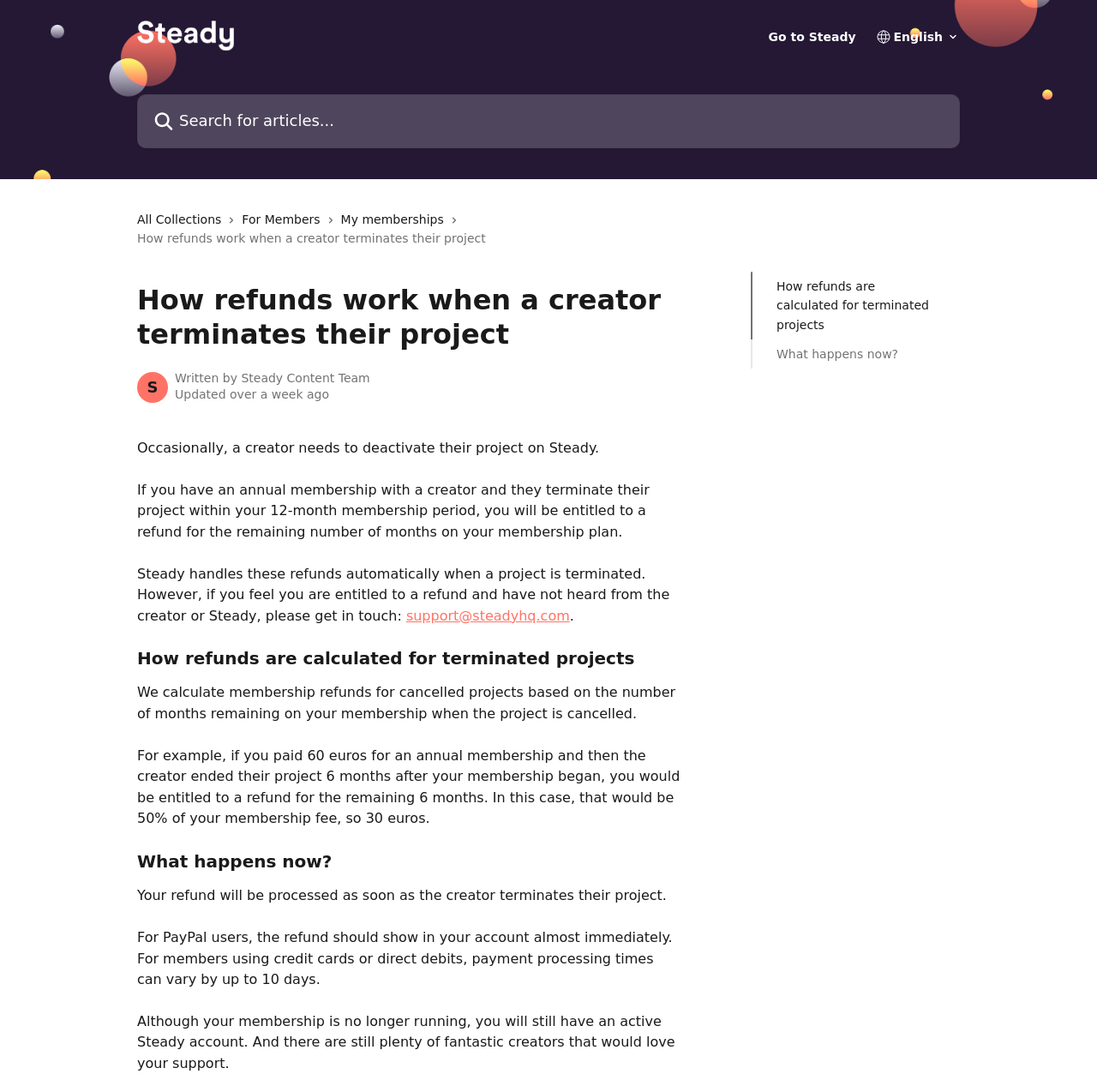Determine the bounding box coordinates of the target area to click to execute the following instruction: "Read about how refunds are calculated for terminated projects."

[0.708, 0.253, 0.853, 0.306]